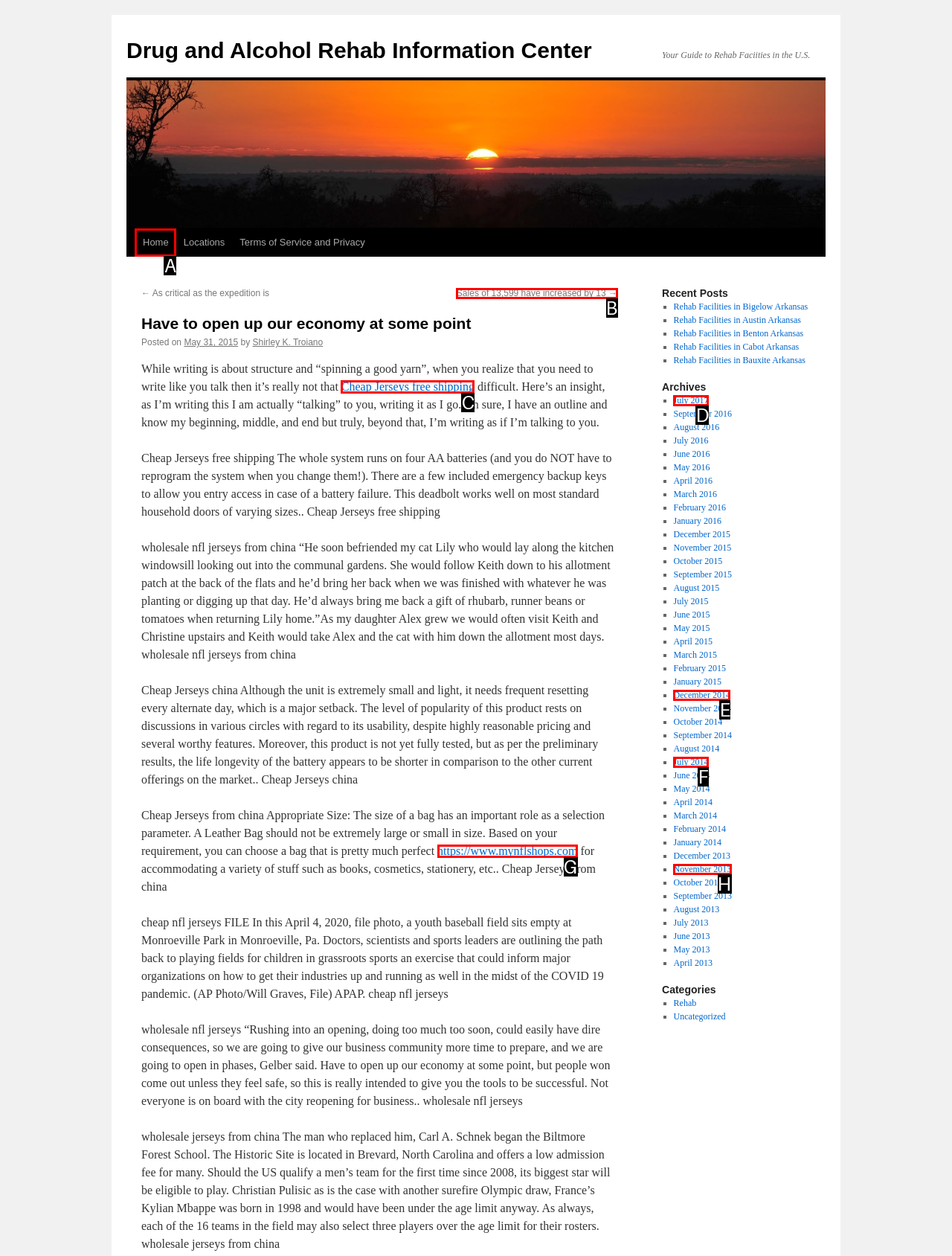Determine which element should be clicked for this task: Click on the 'Home' link
Answer with the letter of the selected option.

A